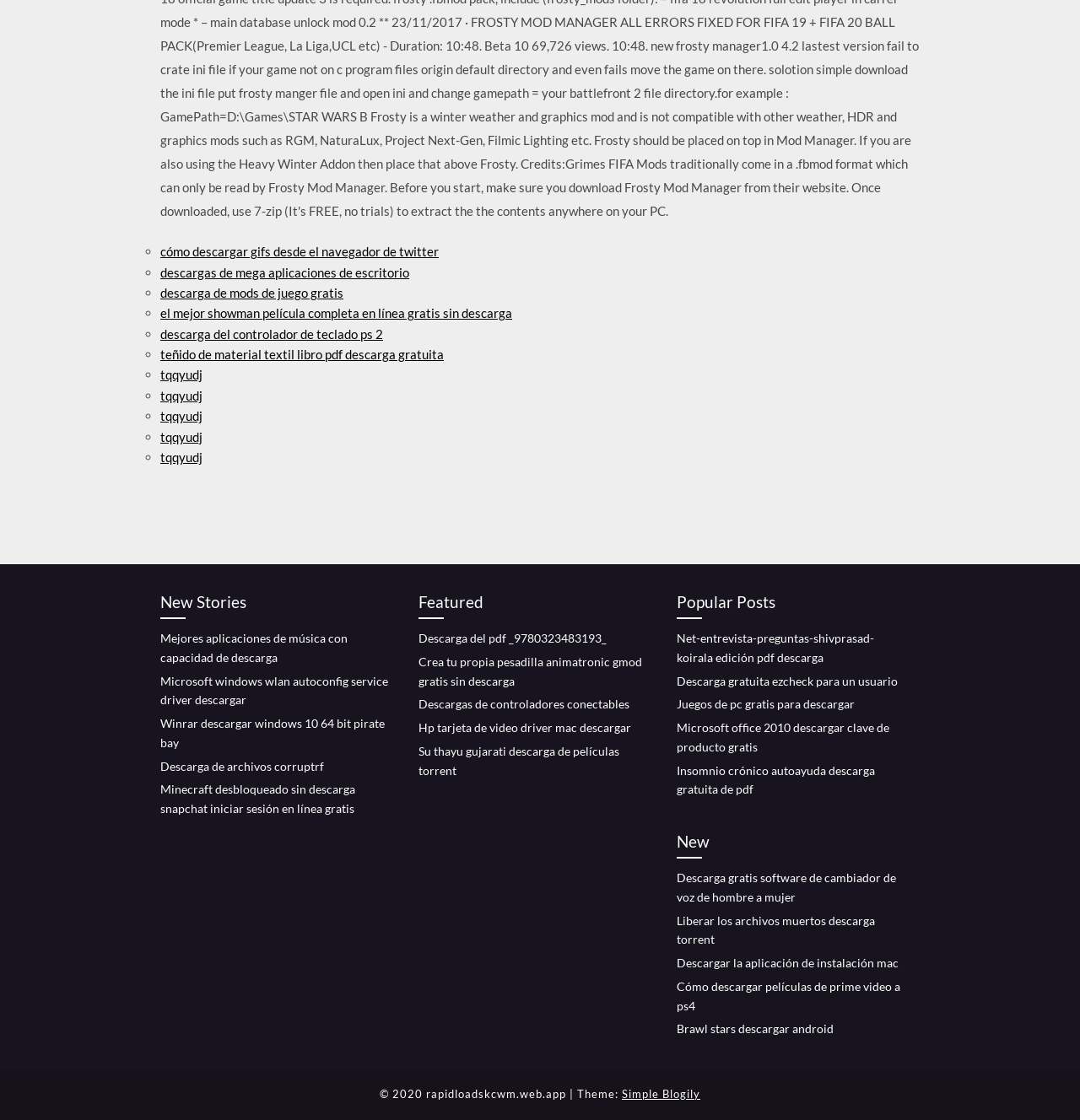Use a single word or phrase to respond to the question:
What is the theme of the webpage?

Simple Blogily